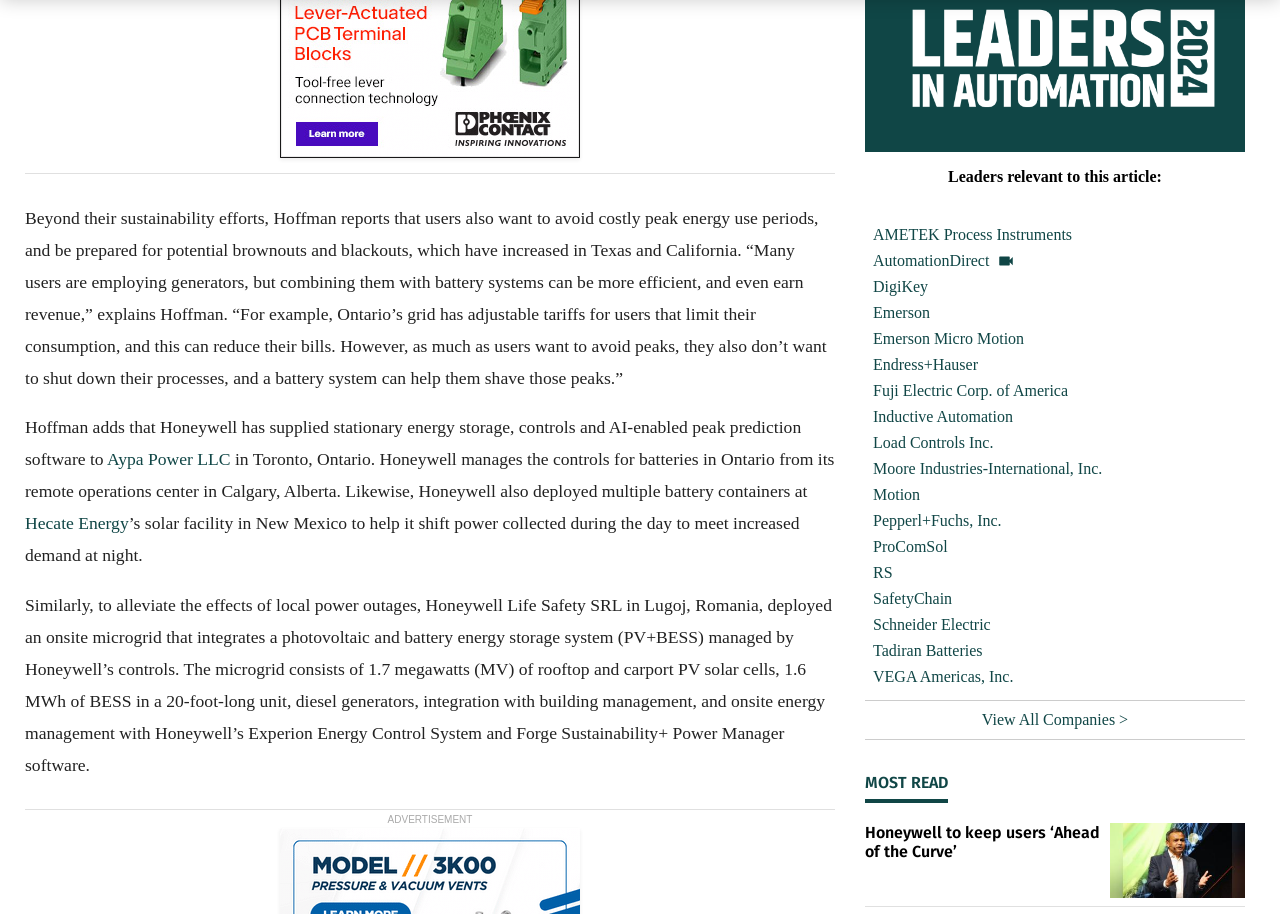Find the bounding box coordinates of the element to click in order to complete the given instruction: "View the article 'Honeywell to keep users ‘Ahead of the Curve’'."

[0.676, 0.901, 0.859, 0.942]